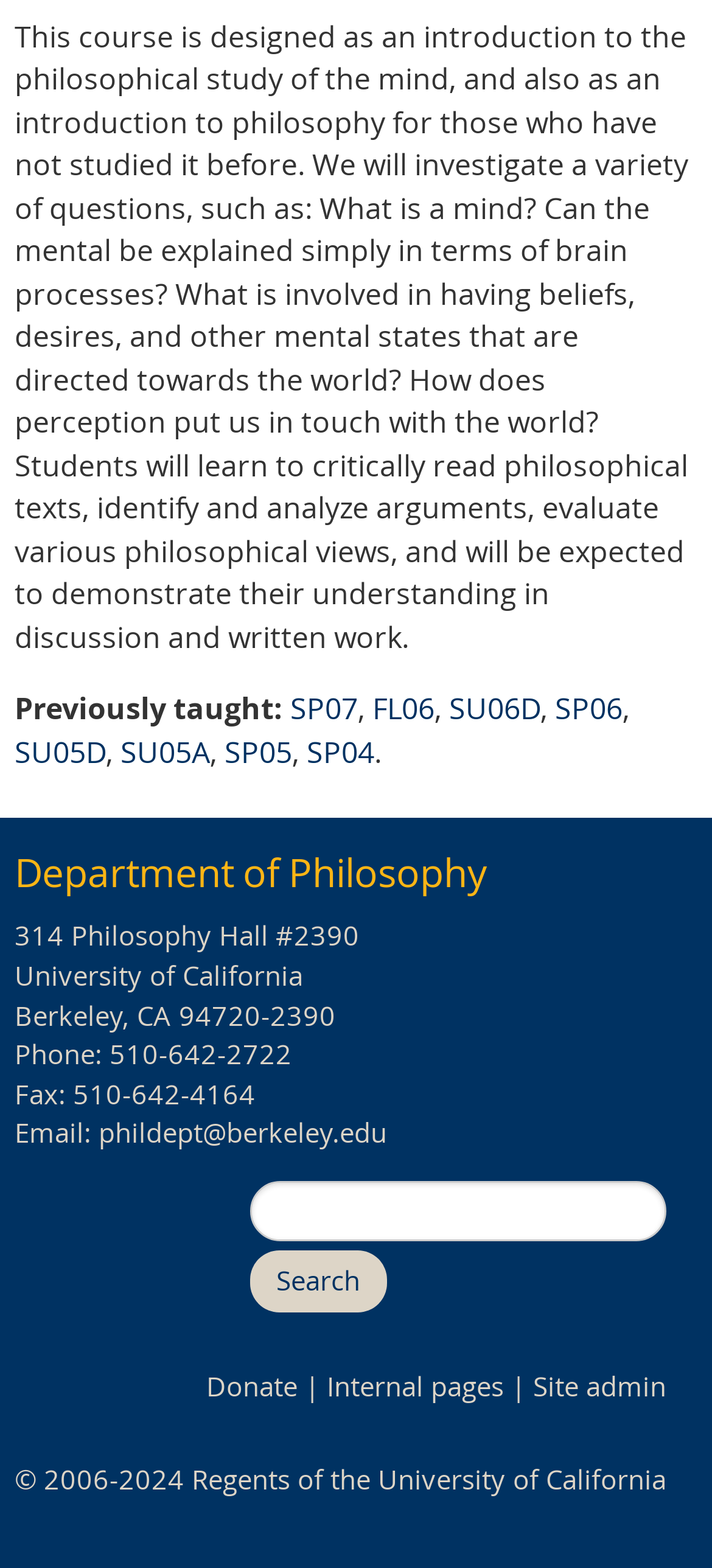Locate the bounding box coordinates of the area you need to click to fulfill this instruction: 'Donate to the university'. The coordinates must be in the form of four float numbers ranging from 0 to 1: [left, top, right, bottom].

[0.29, 0.873, 0.418, 0.896]